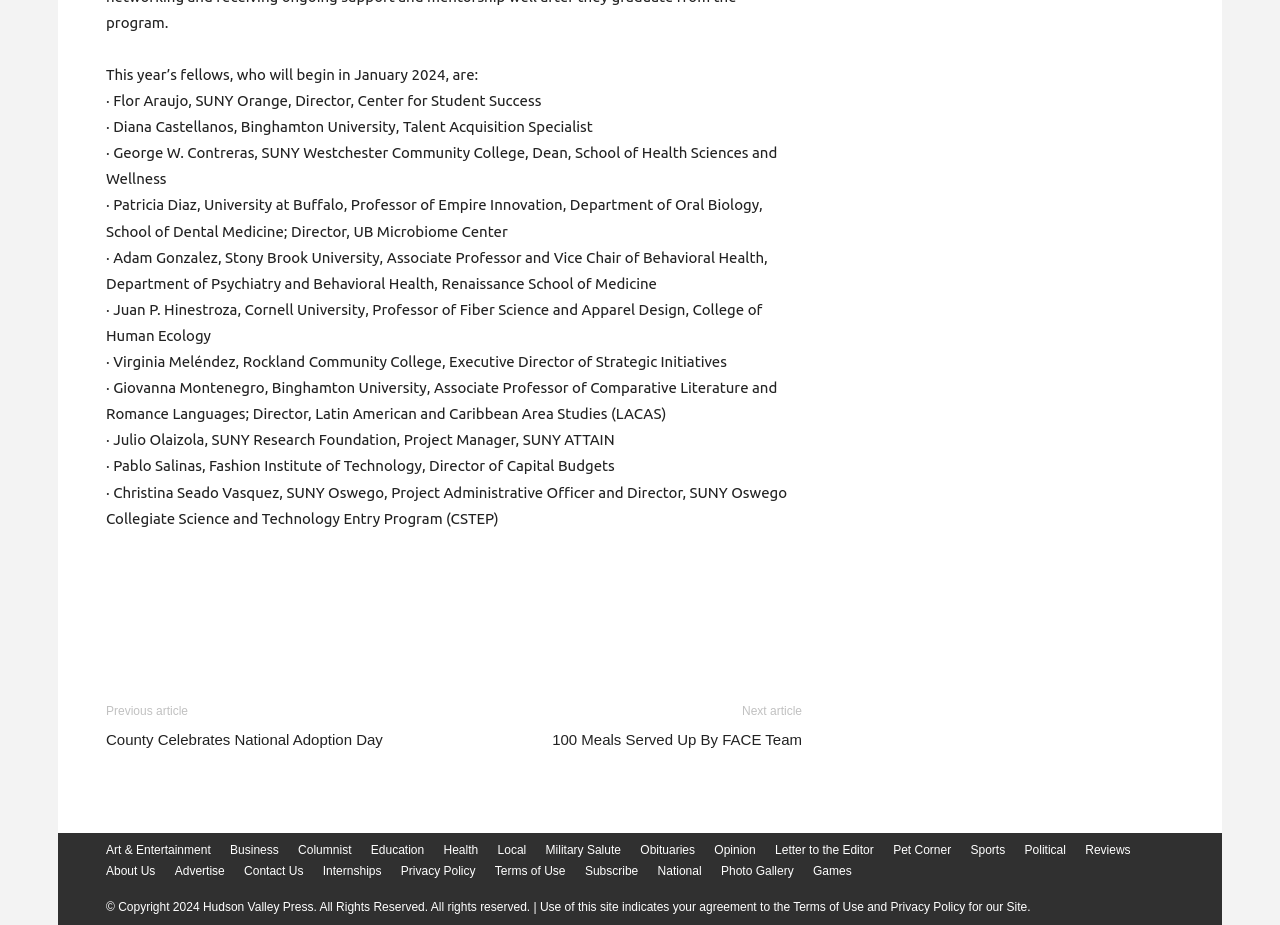What is the purpose of the webpage?
Give a single word or phrase as your answer by examining the image.

To display a list of fellows